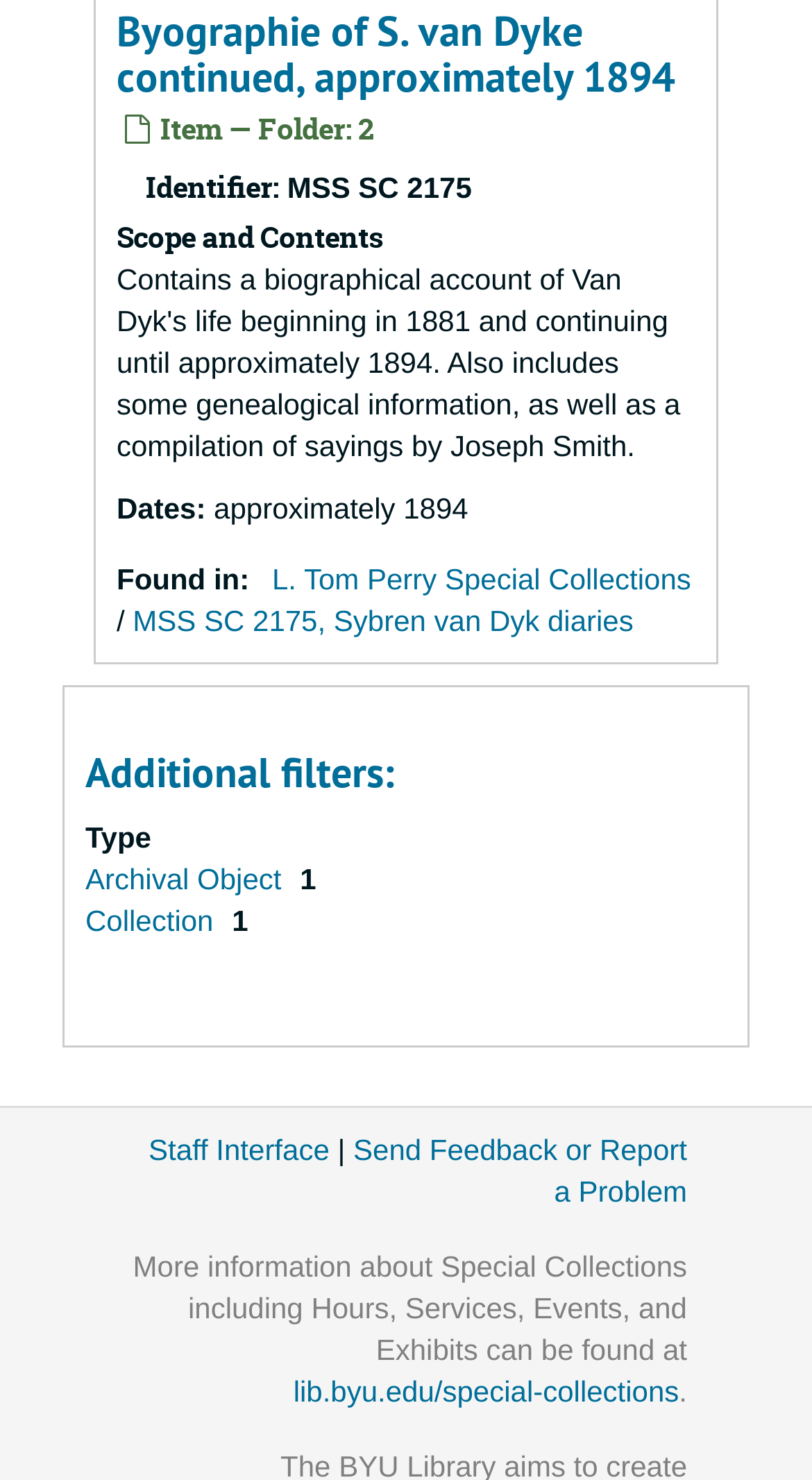Provide the bounding box coordinates of the HTML element this sentence describes: "L. Tom Perry Special Collections". The bounding box coordinates consist of four float numbers between 0 and 1, i.e., [left, top, right, bottom].

[0.335, 0.38, 0.851, 0.402]